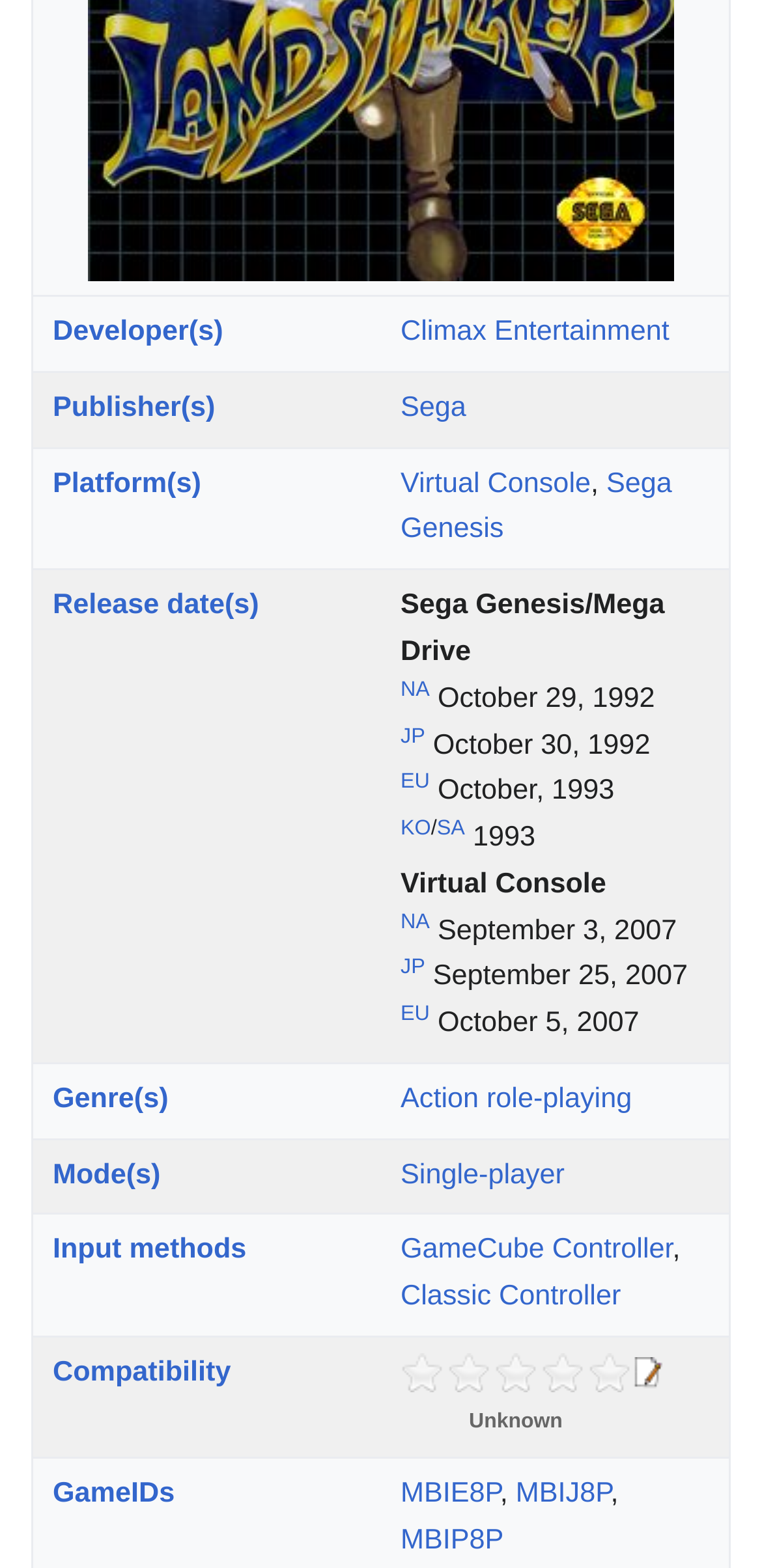Identify the bounding box coordinates of the clickable section necessary to follow the following instruction: "View Publisher(s)". The coordinates should be presented as four float numbers from 0 to 1, i.e., [left, top, right, bottom].

[0.069, 0.25, 0.282, 0.27]